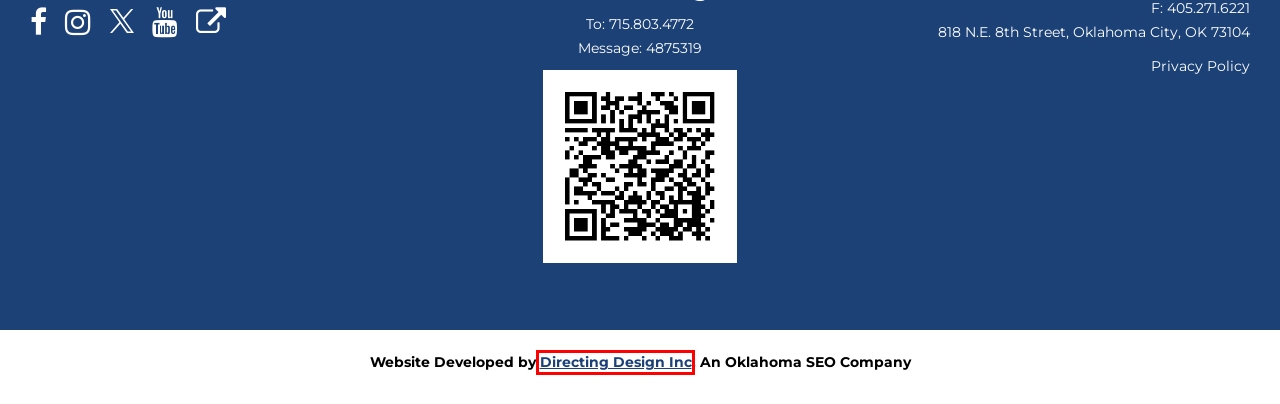You are given a screenshot depicting a webpage with a red bounding box around a UI element. Select the description that best corresponds to the new webpage after clicking the selected element. Here are the choices:
A. Volunteer :: Toby Keith Foundation
B. Donate from Our Wish List :: Toby Keith Foundation
C. Events :: Toby Keith Foundation
D. Home :: Toby Keith Foundation
E. Our Mission :: Toby Keith Foundation
F. The Toby Keith Foundation : Sign Up to Stay in Touch
G. Privacy Policy :: Toby Keith Foundation
H. Small Business Online Marketing Strategies | Directing Design

H